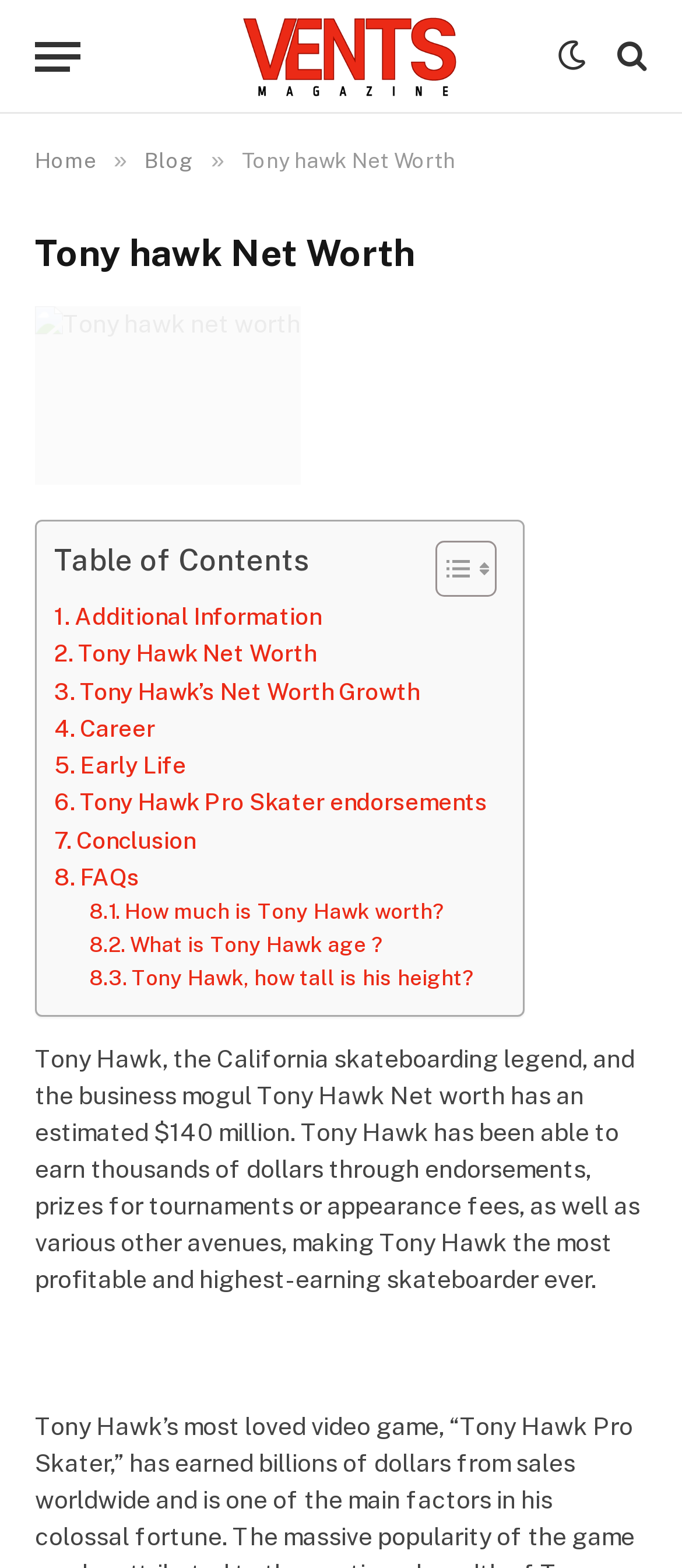Provide a short, one-word or phrase answer to the question below:
What is Tony Hawk's net worth?

$140 million